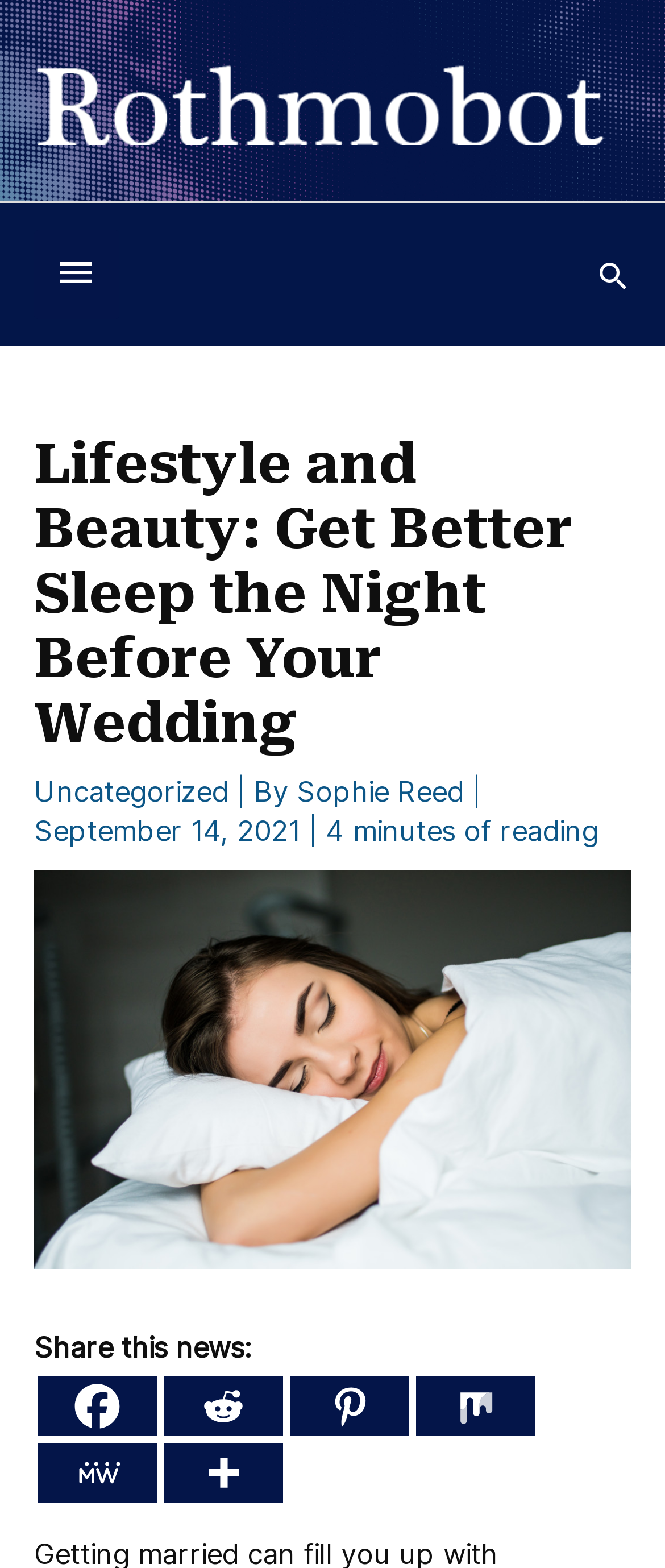Specify the bounding box coordinates for the region that must be clicked to perform the given instruction: "Read the article by Sophie Reed".

[0.446, 0.493, 0.71, 0.515]